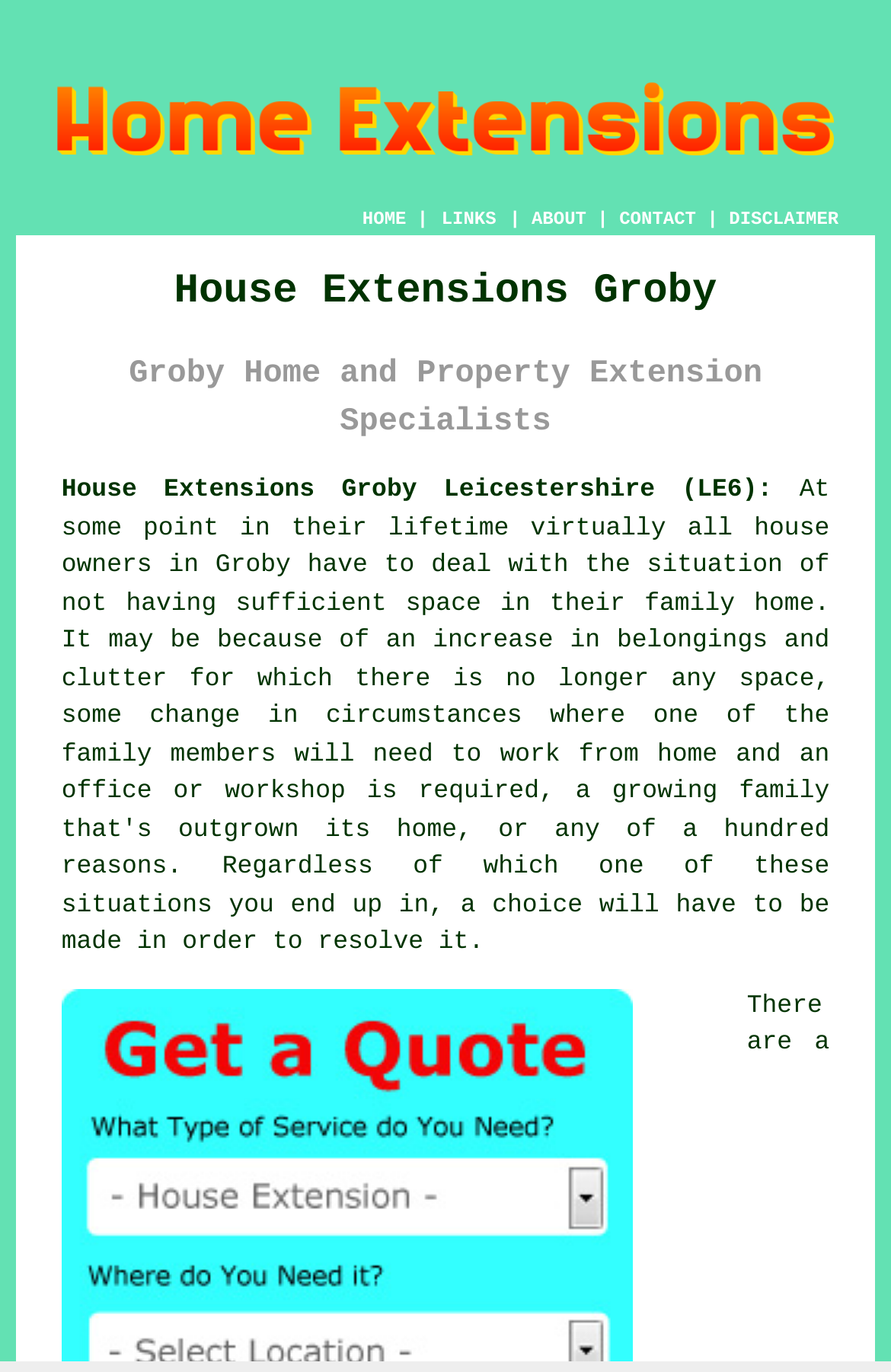What is the main heading displayed on the webpage? Please provide the text.

House Extensions Groby